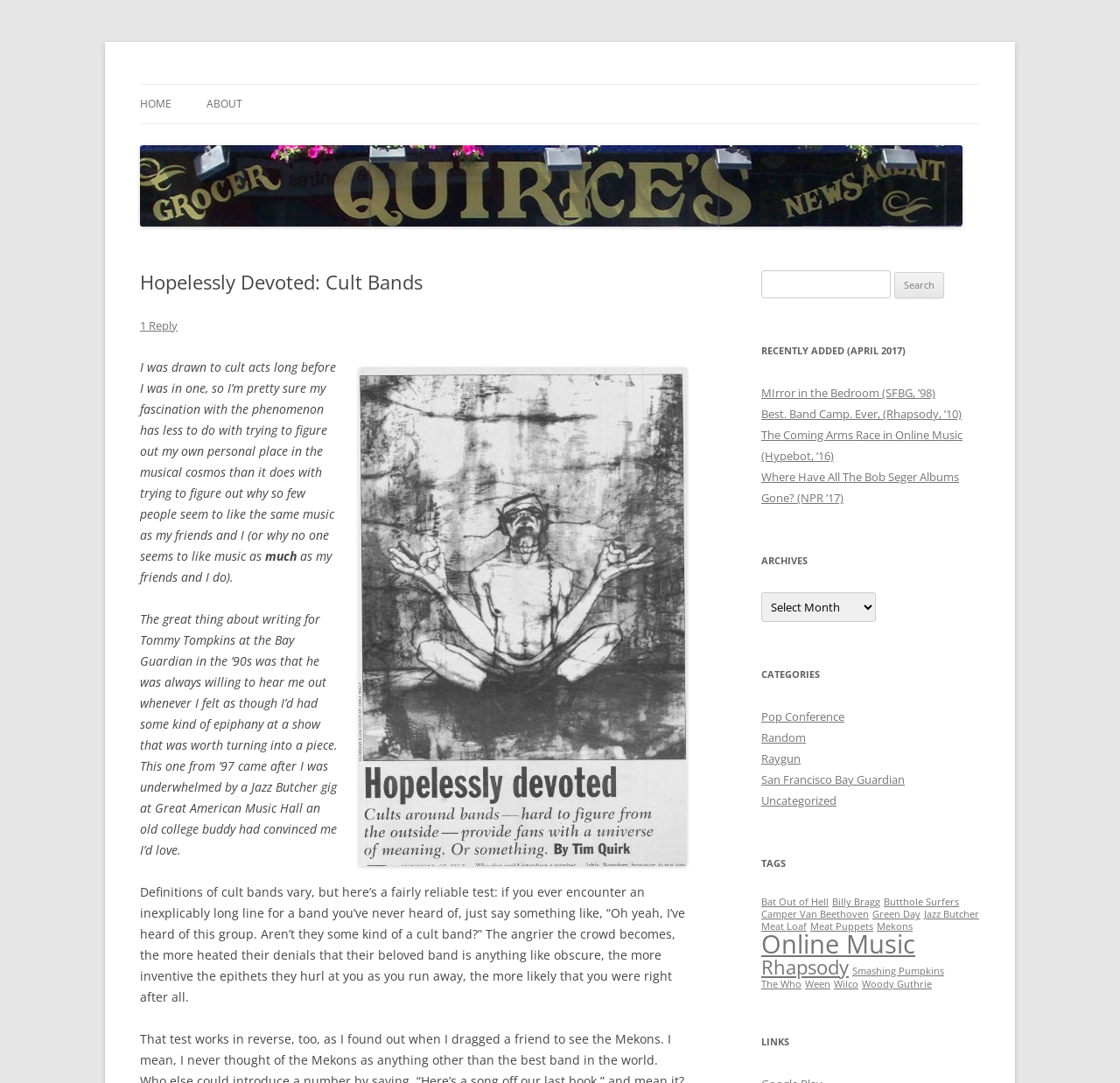Can you specify the bounding box coordinates for the region that should be clicked to fulfill this instruction: "Select an archive from the dropdown".

[0.68, 0.547, 0.782, 0.575]